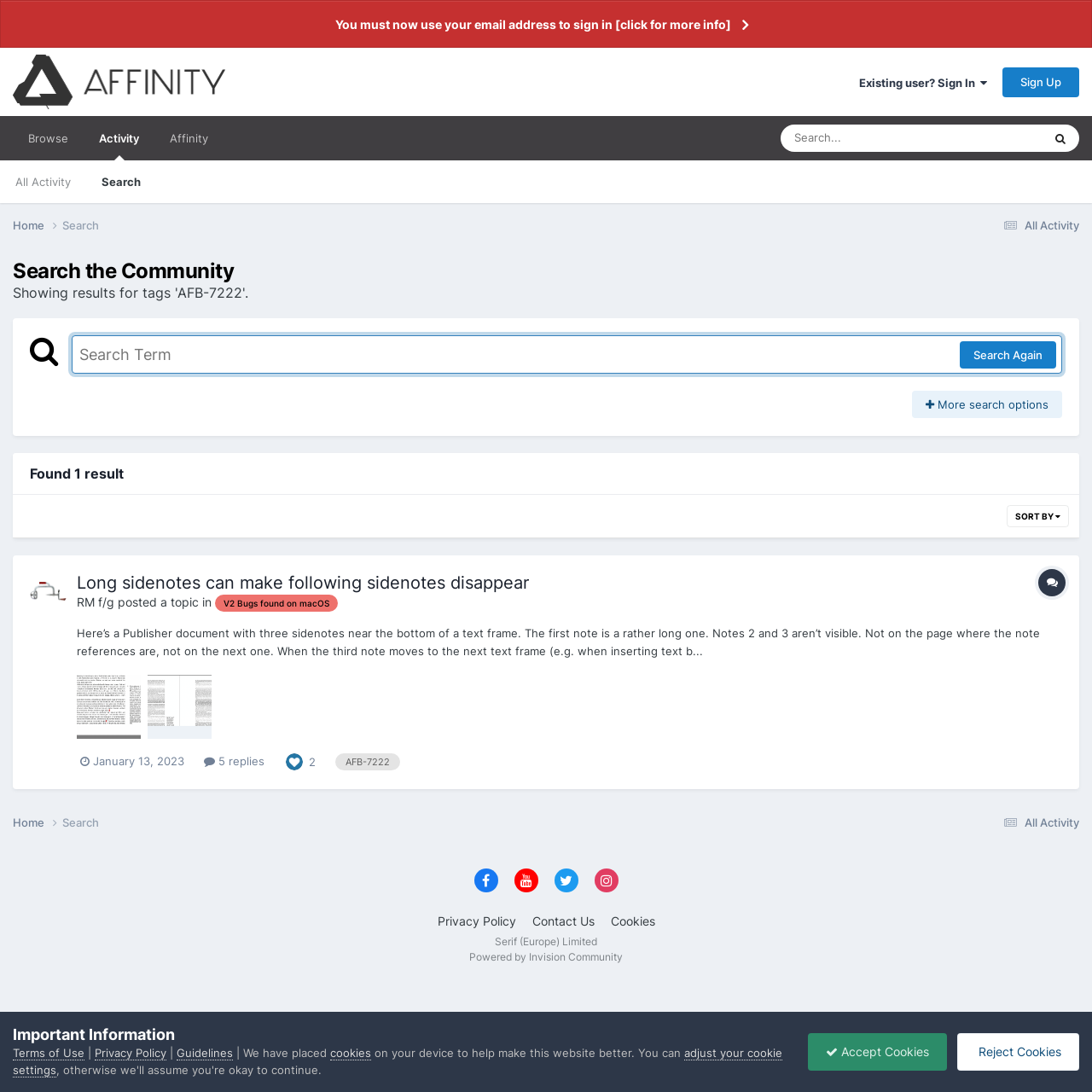Identify the bounding box coordinates for the element you need to click to achieve the following task: "Submit a resume to Realjobprofile.com". The coordinates must be four float values ranging from 0 to 1, formatted as [left, top, right, bottom].

None